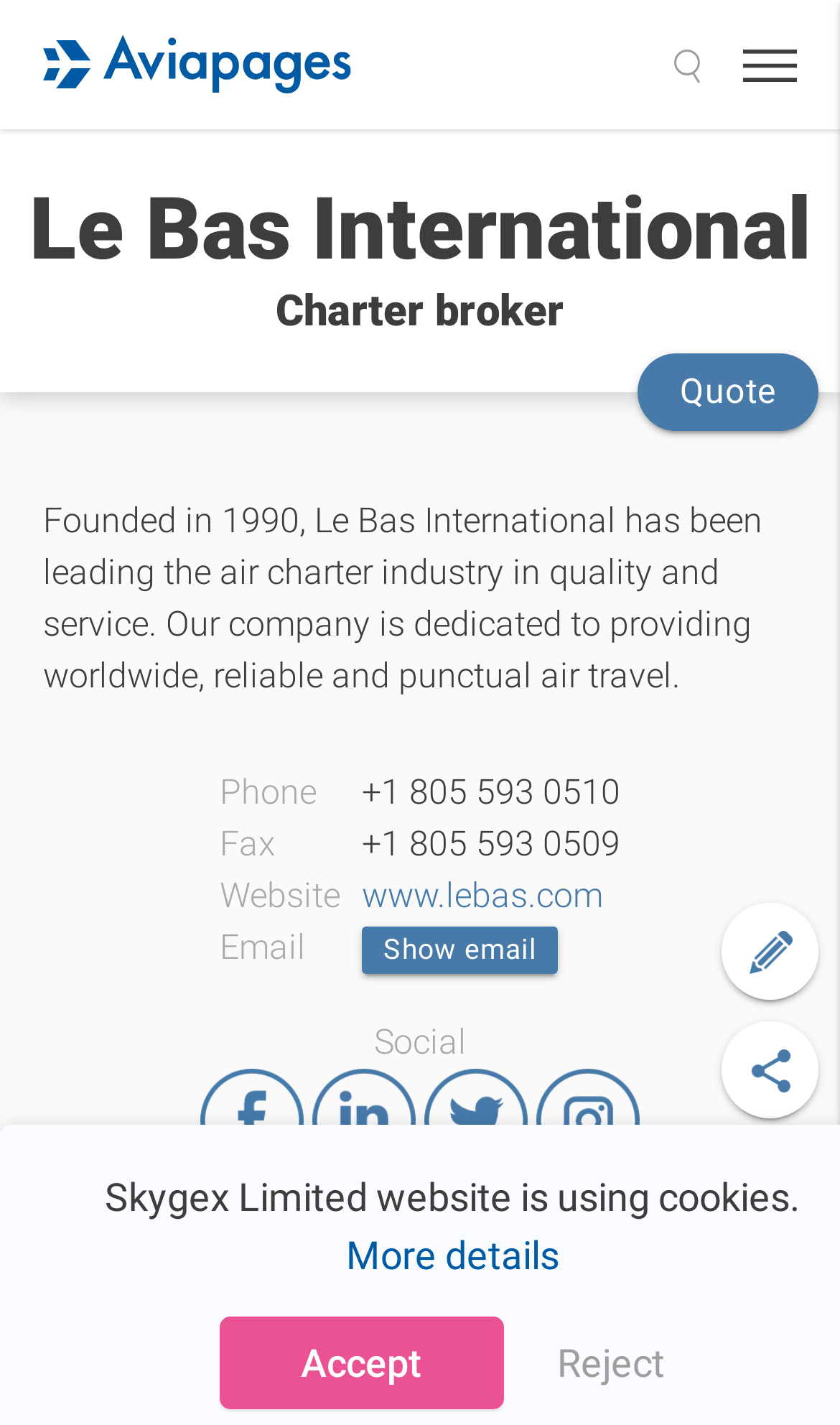Given the description of a UI element: "alt="facebook" title="facebook"", identify the bounding box coordinates of the matching element in the webpage screenshot.

[0.238, 0.8, 0.362, 0.828]